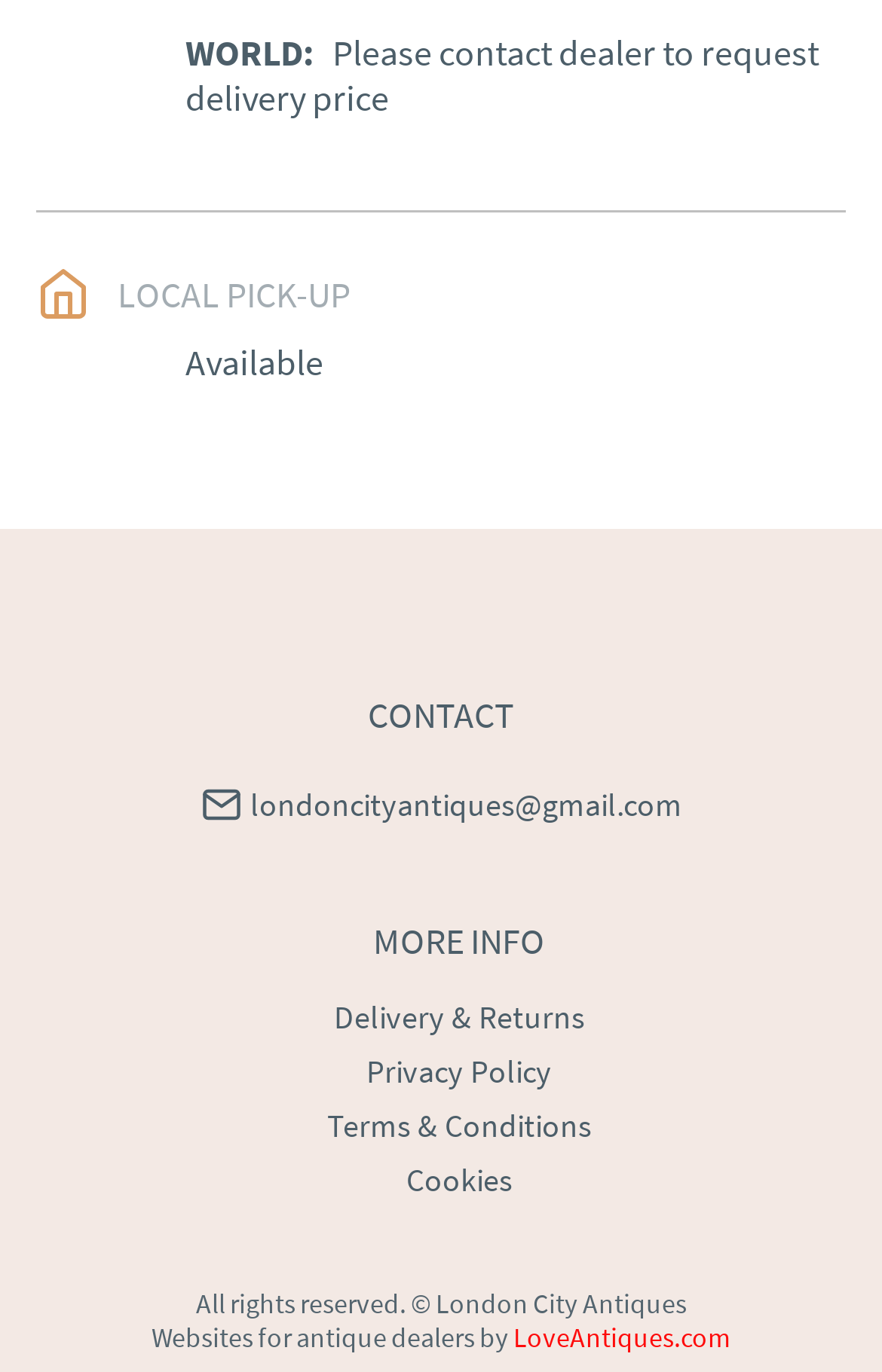What is the top-left text on the webpage?
Can you give a detailed and elaborate answer to the question?

The top-left text on the webpage is 'WORLD', which is a static text element with bounding box coordinates [0.21, 0.021, 0.344, 0.054].